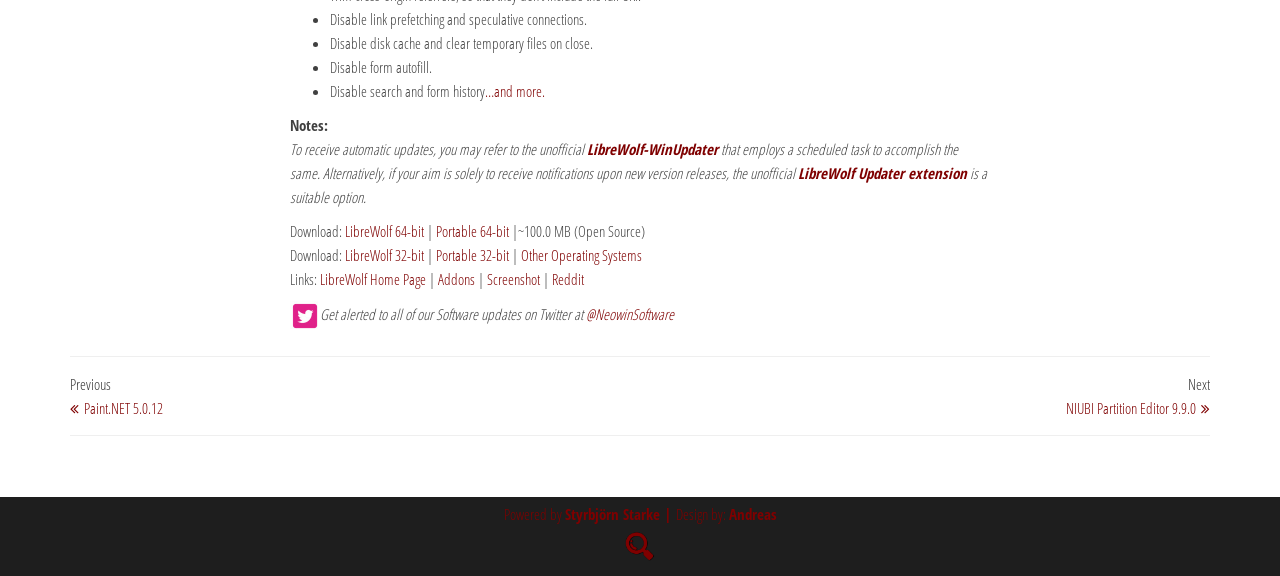Using the description: "Screenshot", determine the UI element's bounding box coordinates. Ensure the coordinates are in the format of four float numbers between 0 and 1, i.e., [left, top, right, bottom].

[0.38, 0.467, 0.422, 0.502]